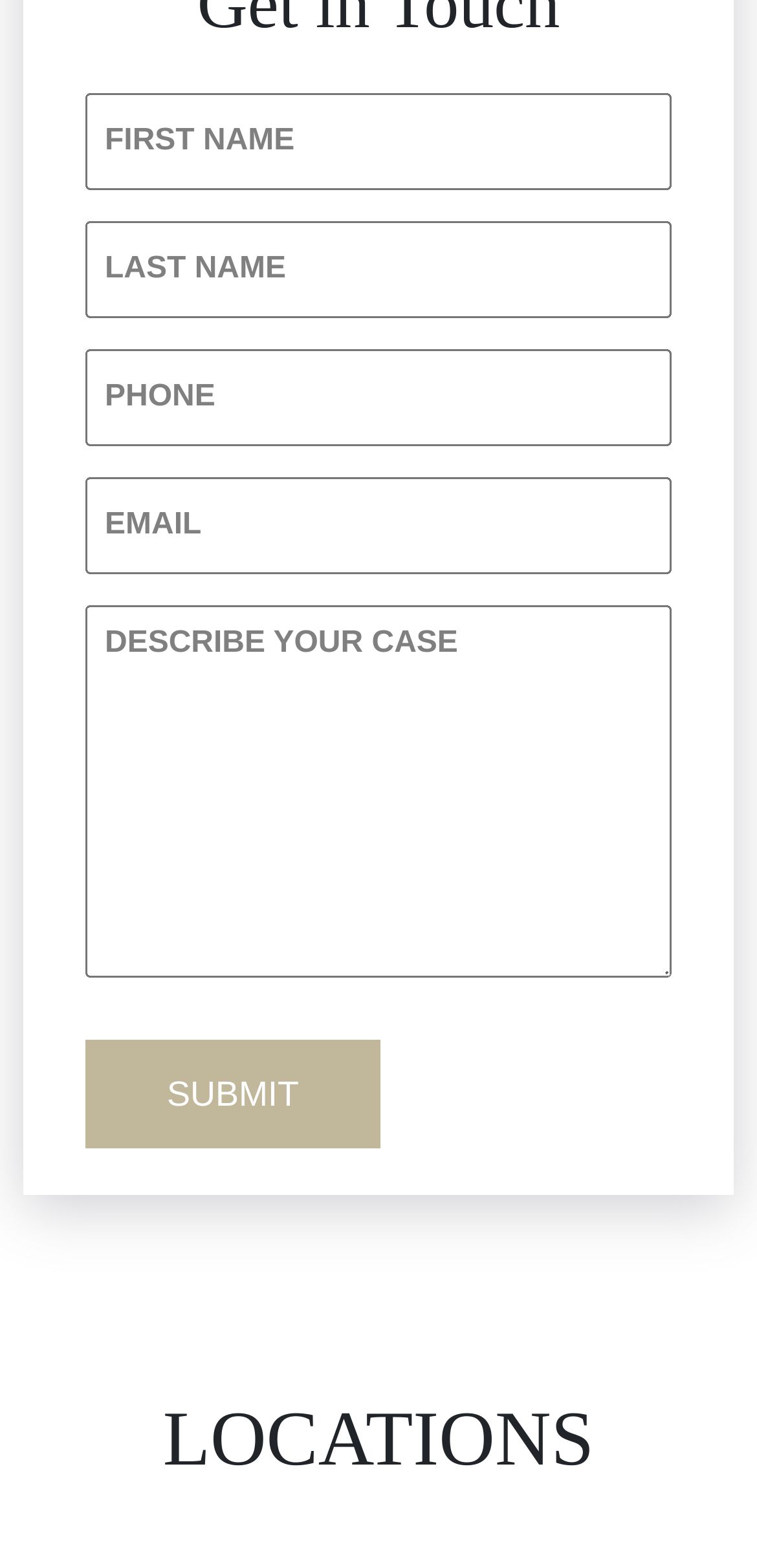What type of cases does the law firm handle?
Look at the image and answer the question using a single word or phrase.

Personal Injury, Medical Malpractice, etc.